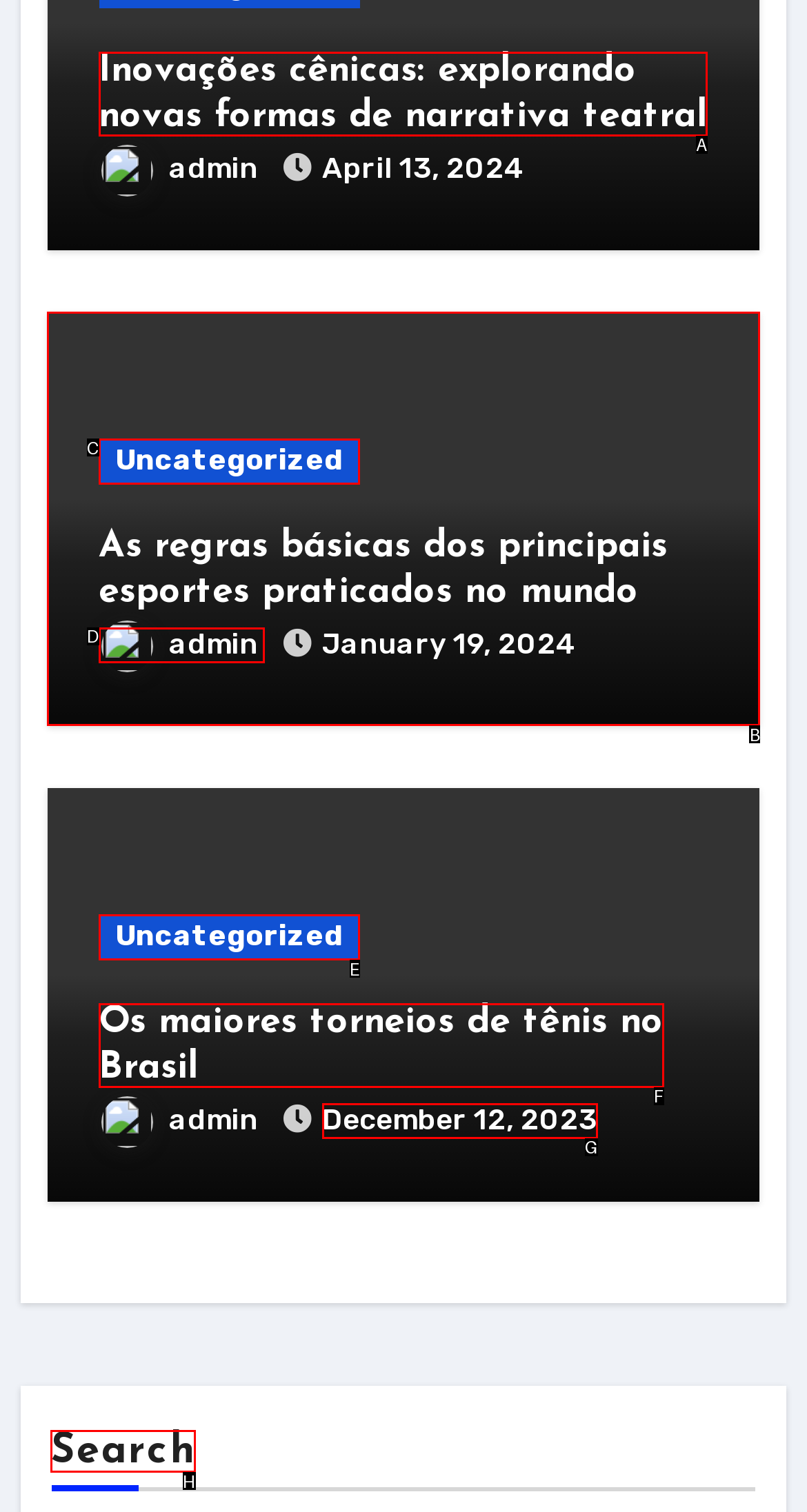Choose the letter of the option that needs to be clicked to perform the task: search for something. Answer with the letter.

H